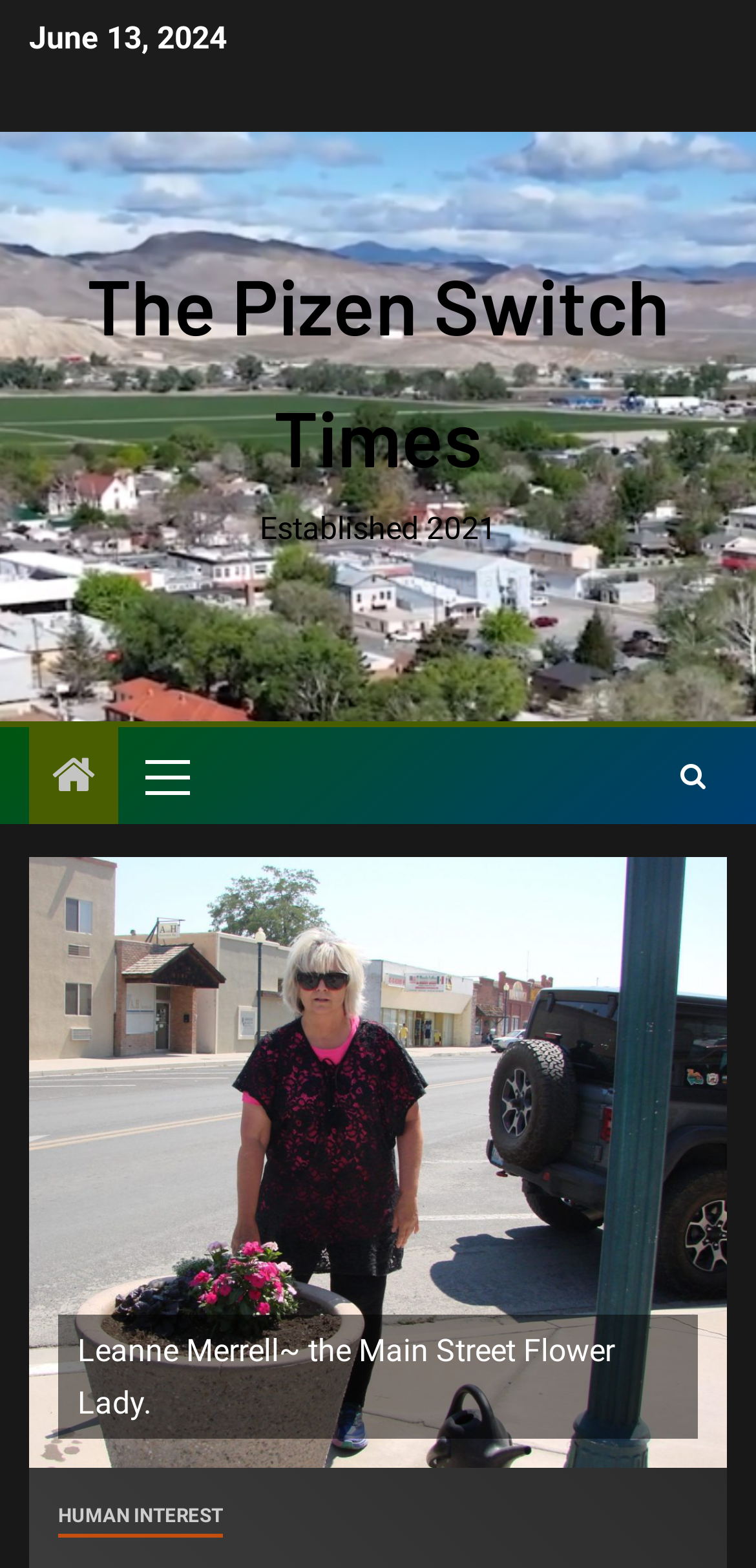What is the date mentioned on the webpage?
Could you answer the question in a detailed manner, providing as much information as possible?

I found the date 'June 13, 2024' on the webpage, which is located at the top of the page, indicated by the StaticText element with bounding box coordinates [0.038, 0.013, 0.3, 0.036].